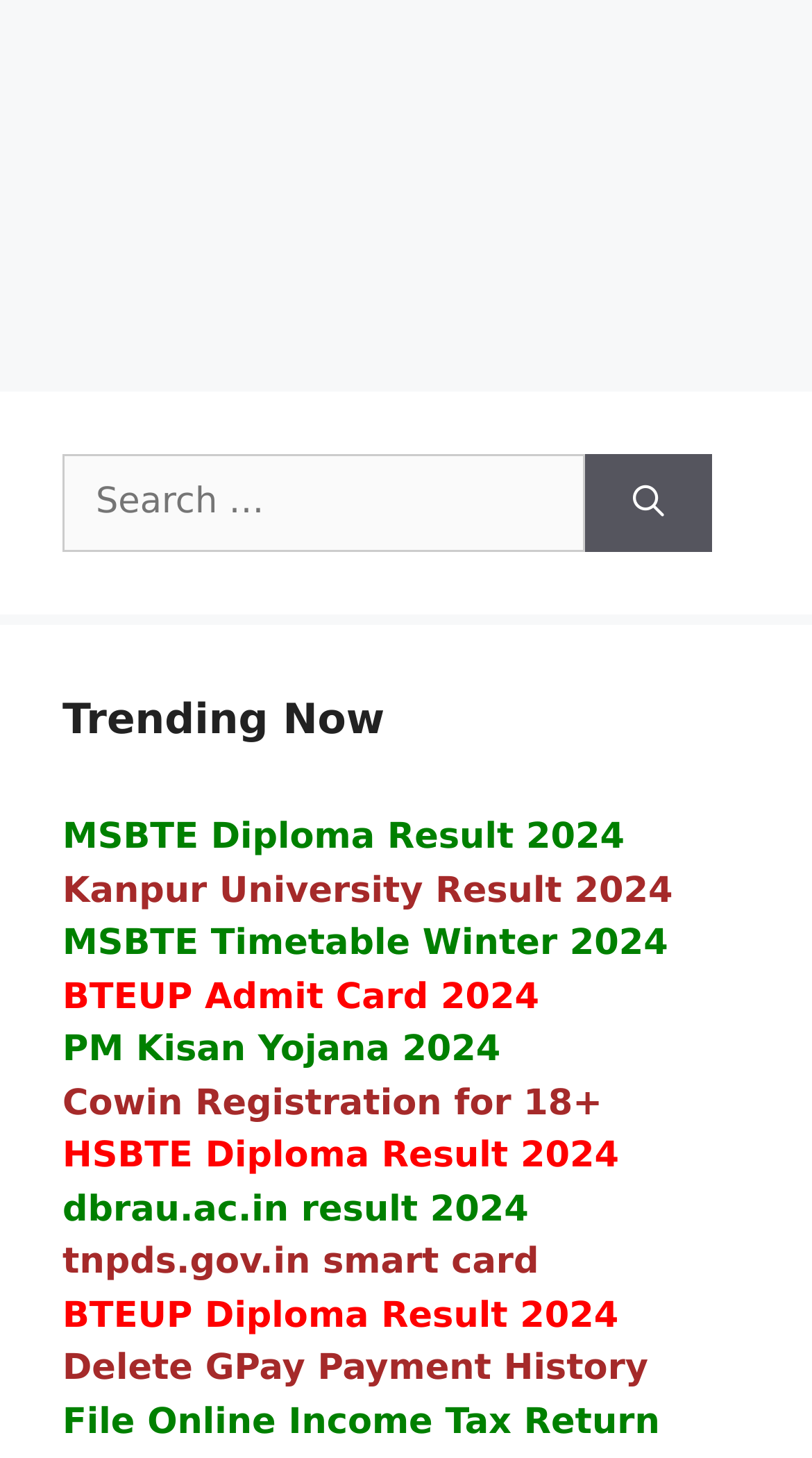Please mark the bounding box coordinates of the area that should be clicked to carry out the instruction: "Search with the search button".

[0.721, 0.311, 0.878, 0.379]